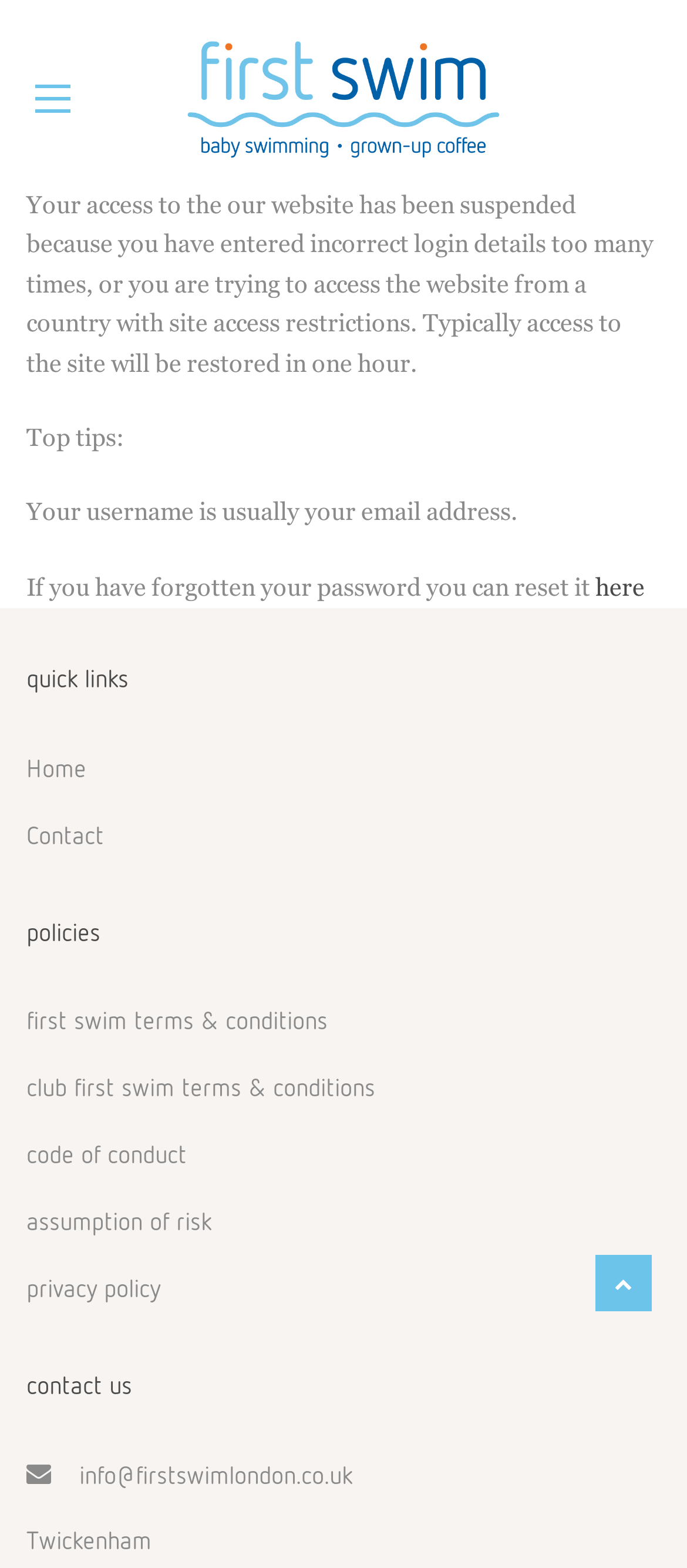Locate the bounding box coordinates of the clickable area needed to fulfill the instruction: "go to Home page".

[0.038, 0.469, 0.962, 0.512]